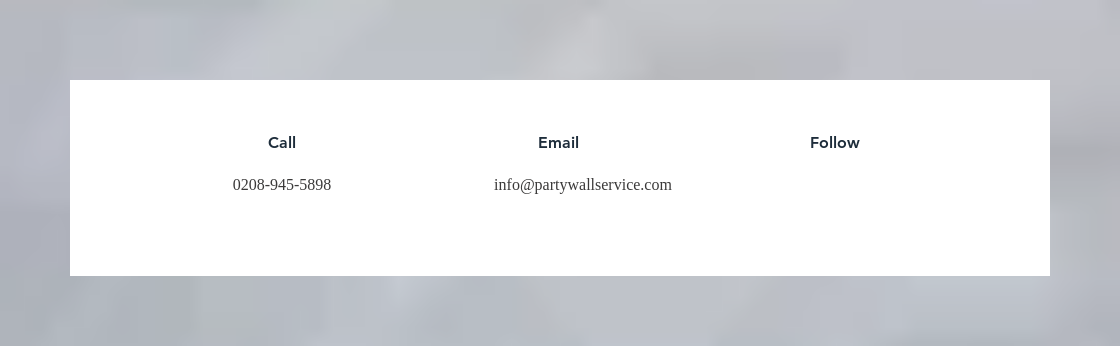Generate an elaborate description of what you see in the image.

The image features a clean and modern contact section for a service provider, showcasing essential communication details. It includes three distinct columns labeled "Call," "Email," and "Follow." The "Call" section provides a phone number, 0208-945-5898, for immediate inquiries. The "Email" section lists the email address, info@partywallservice.com, facilitating digital communication. The third column, "Follow," invites users to connect on social media, enhancing engagement opportunities. The background appears muted, allowing the information to stand out clearly, making it easy for potential clients to reach out for consultations or services seamlessly.